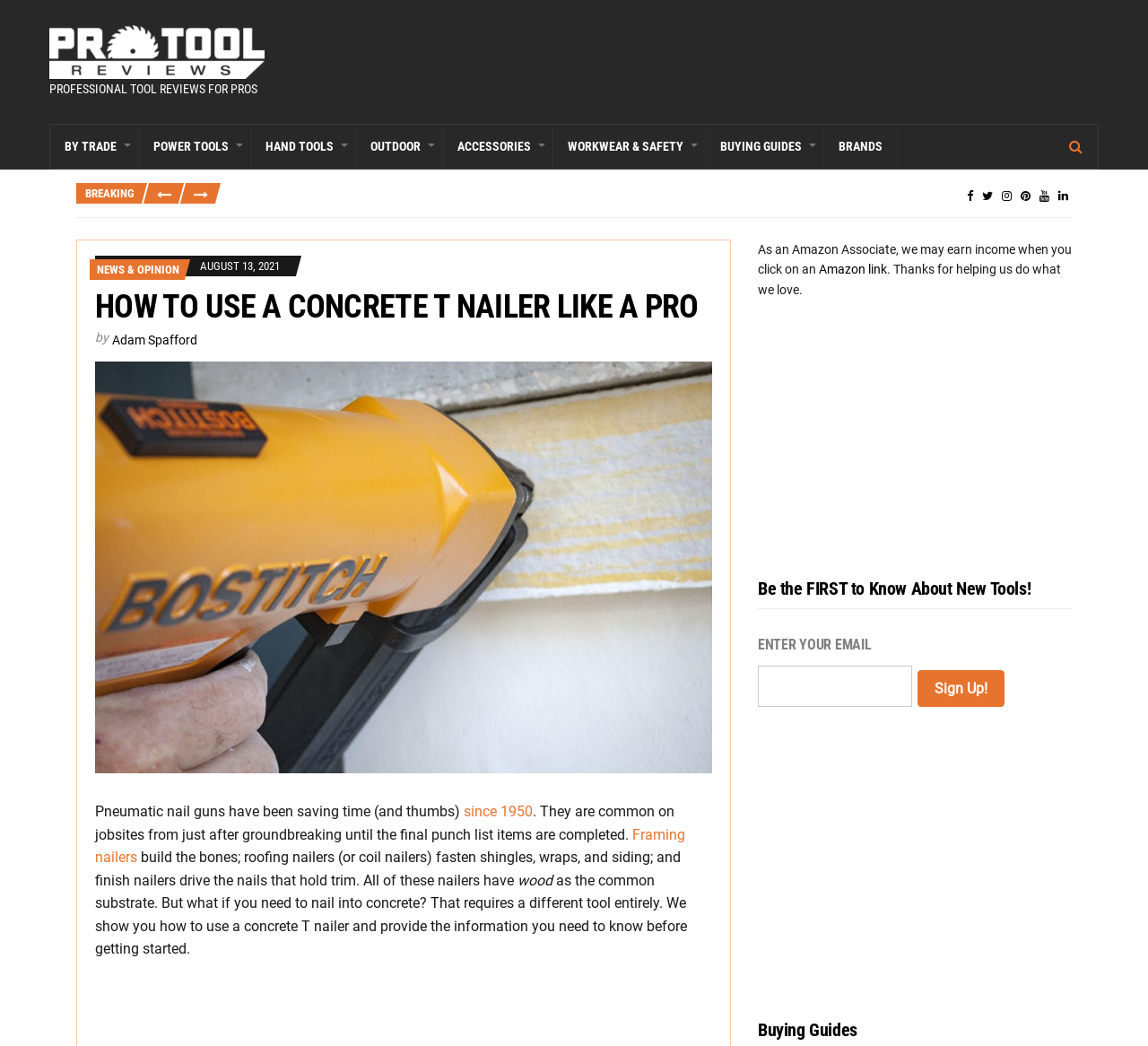What is the purpose of the textbox in the webpage?
Answer the question with as much detail as possible.

The textbox is part of a form that allows users to enter their email address, likely to sign up for a newsletter or receive updates.